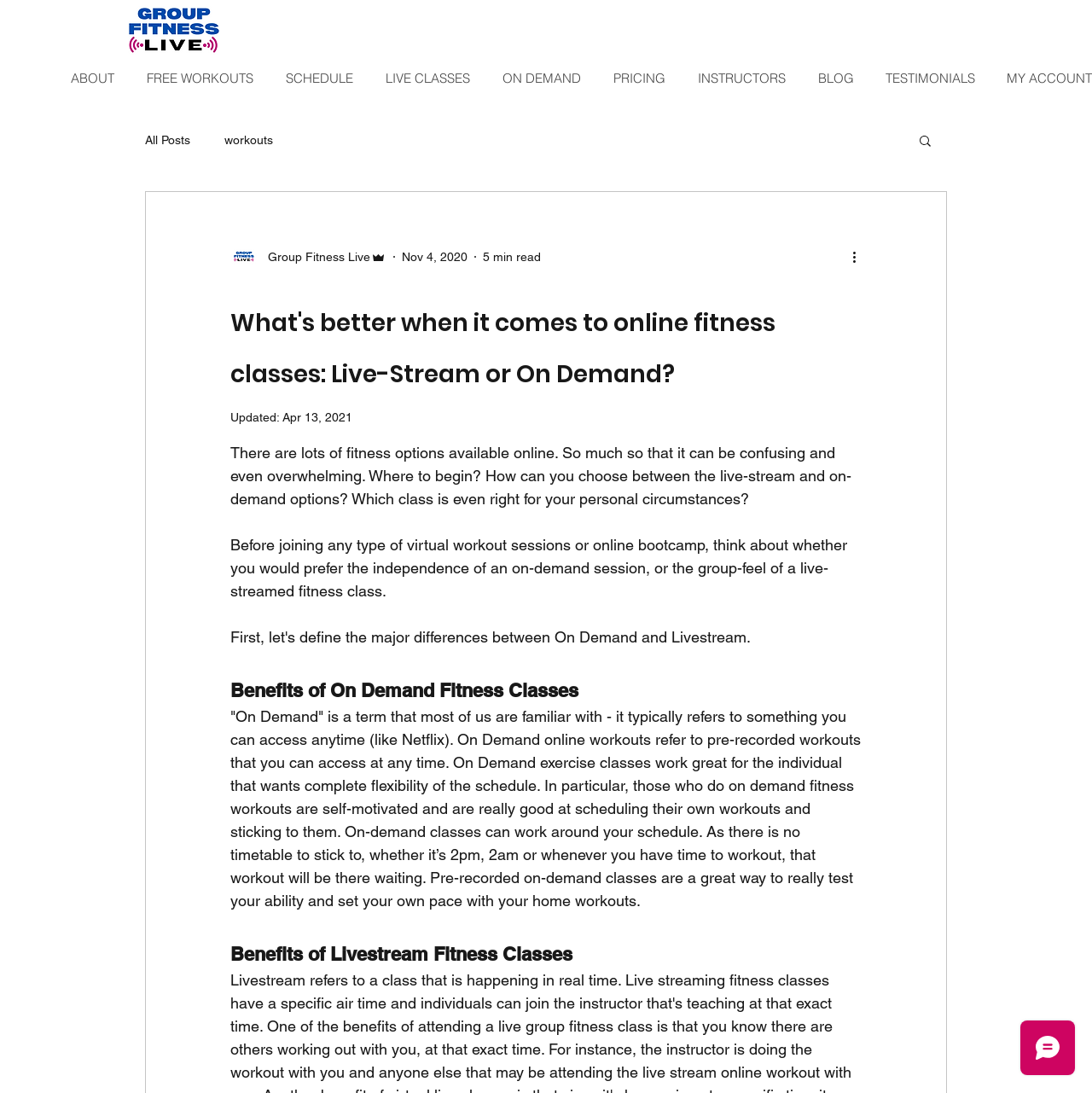Identify the title of the webpage and provide its text content.

What's better when it comes to online fitness classes: Live-Stream or On Demand?